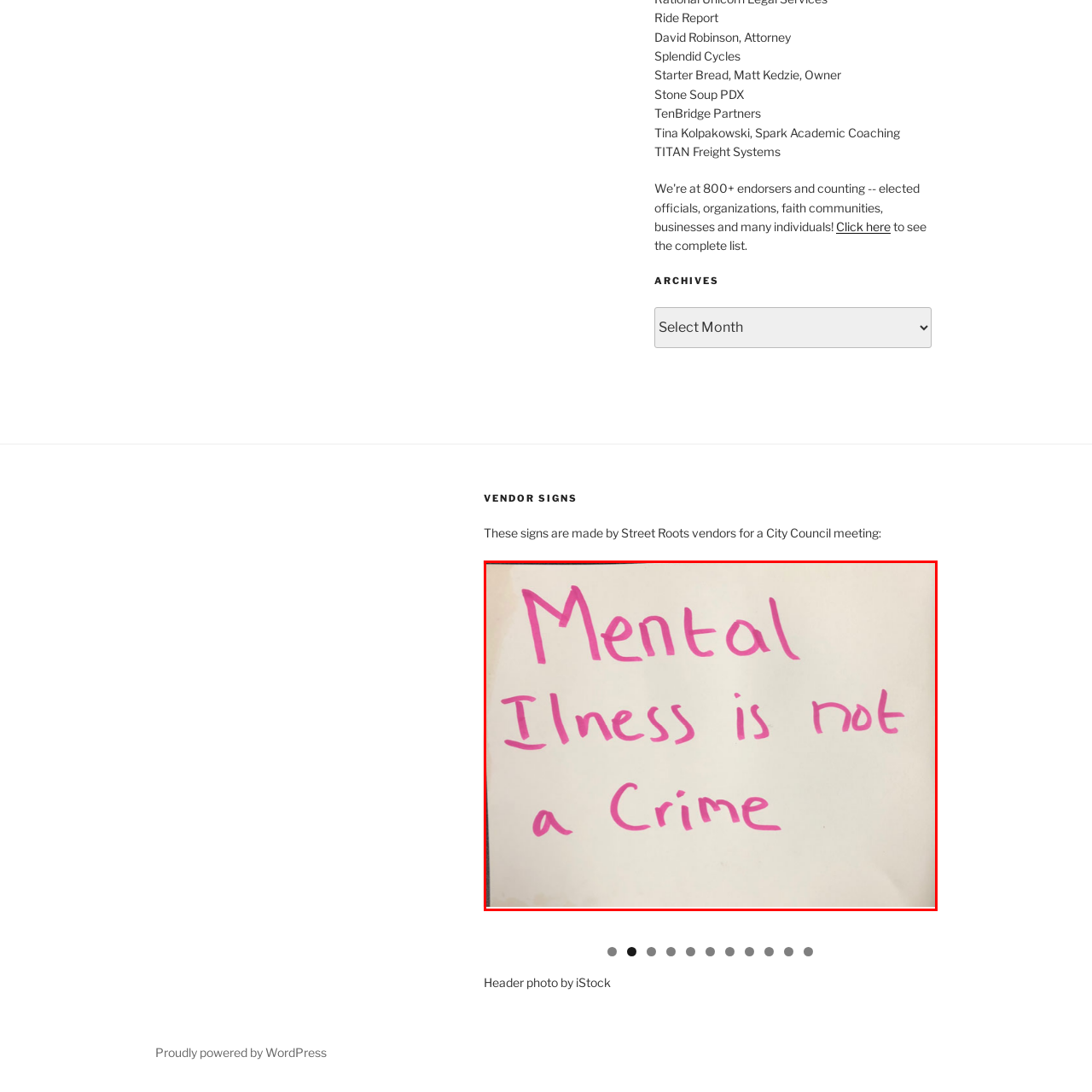Provide an elaborate description of the visual elements present in the image enclosed by the red boundary.

The image features a sign with a powerful message written in bold, pink letters against a simple white background. The message reads: "Mental Illness is not a Crime." This statement advocates for the understanding and destigmatization of mental health issues, emphasizing that experiencing mental illness should not lead to criminalization or societal judgment. The clarity of the message highlights the importance of compassion and support for individuals facing mental health challenges, aiming to foster awareness and dialogue around this critical issue.